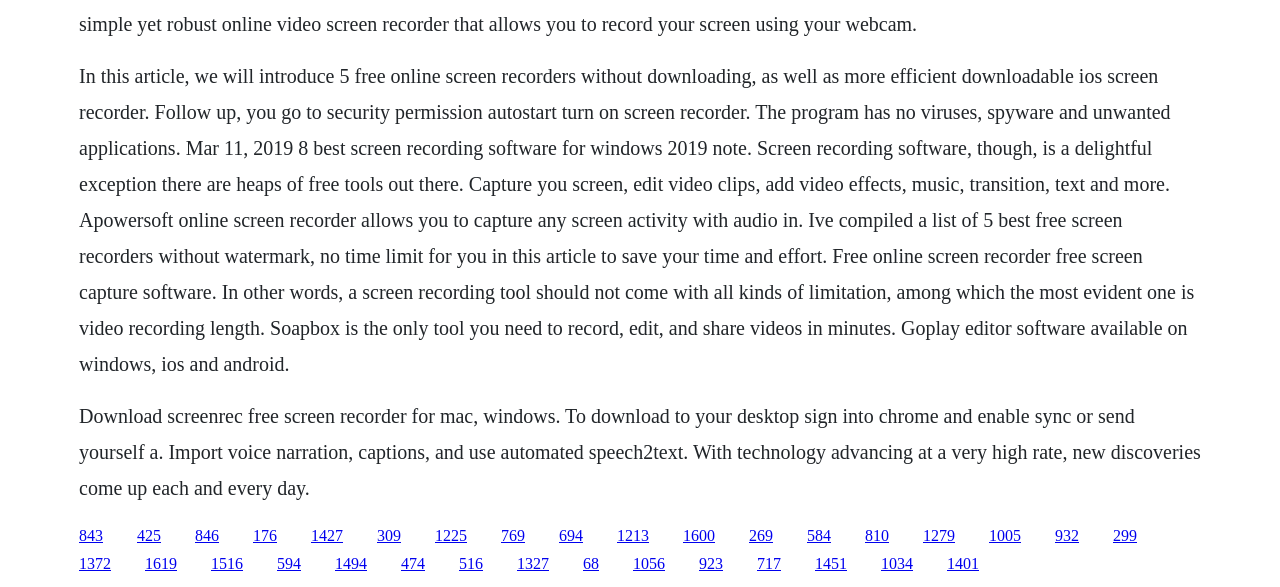Locate the bounding box coordinates of the area to click to fulfill this instruction: "Click the '1427' link". The bounding box should be presented as four float numbers between 0 and 1, in the order [left, top, right, bottom].

[0.243, 0.897, 0.268, 0.926]